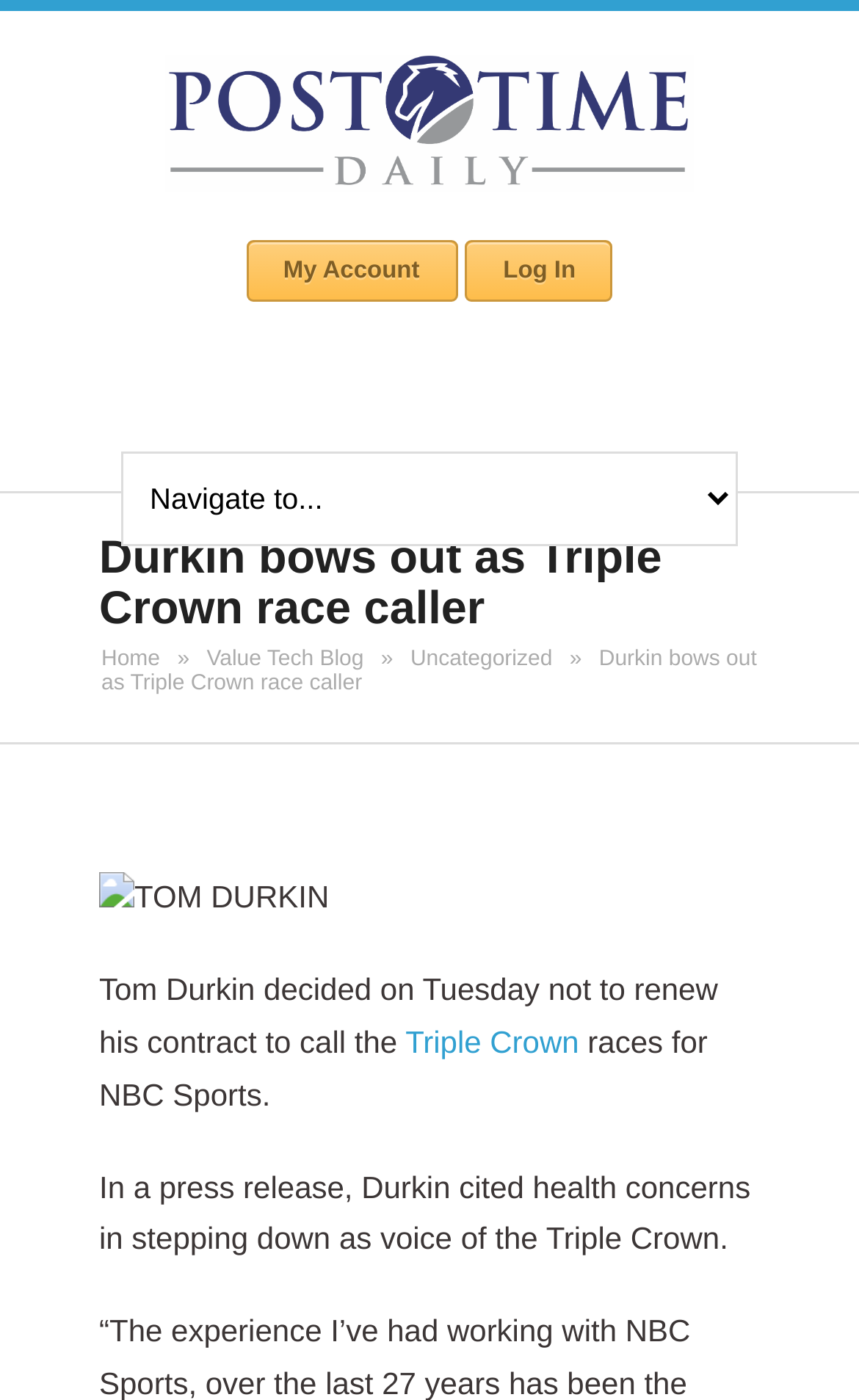Determine the bounding box coordinates of the clickable element to complete this instruction: "read about triple crown". Provide the coordinates in the format of four float numbers between 0 and 1, [left, top, right, bottom].

[0.472, 0.731, 0.674, 0.757]